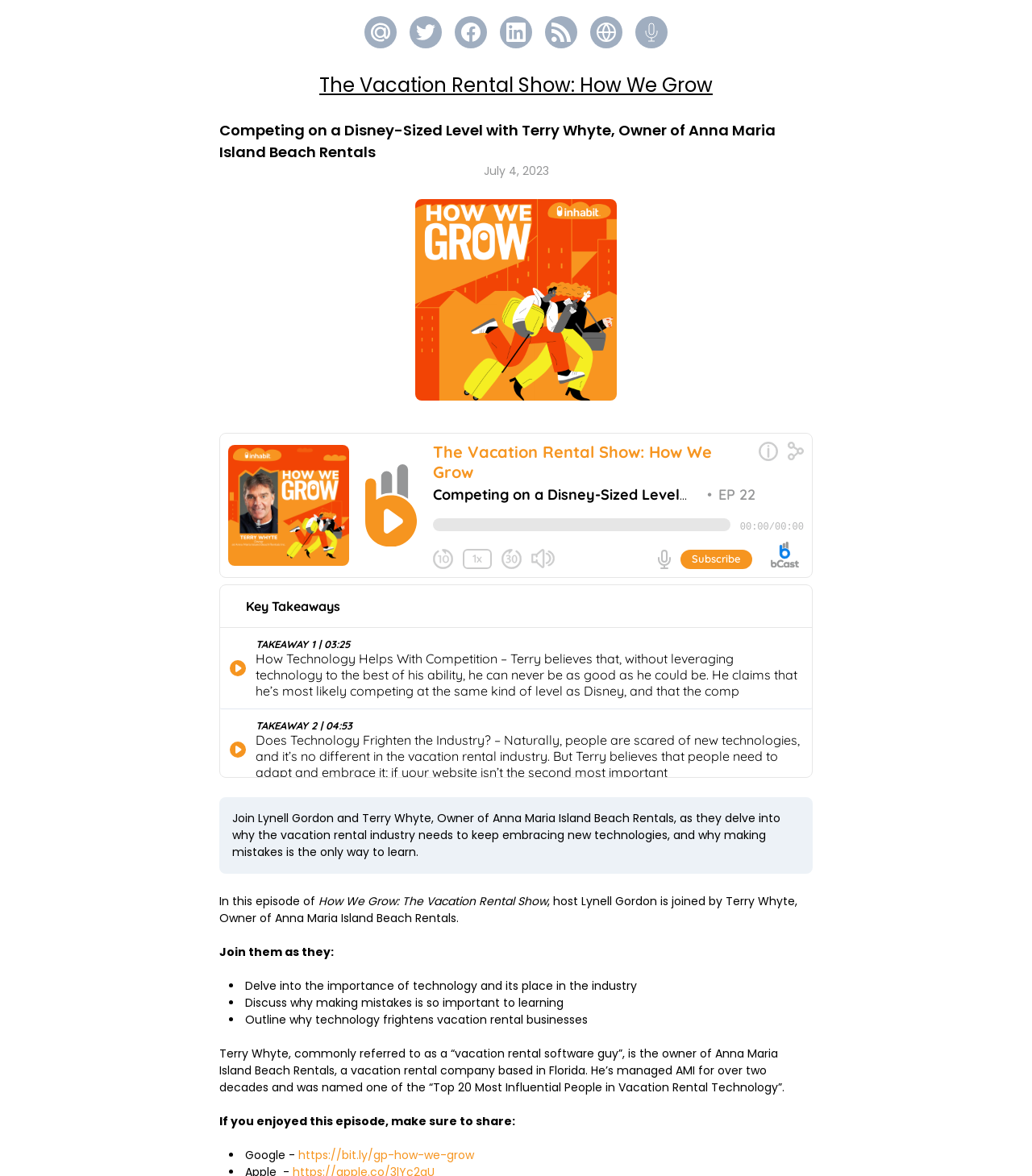Use one word or a short phrase to answer the question provided: 
How long has Terry Whyte managed AMI?

Over two decades